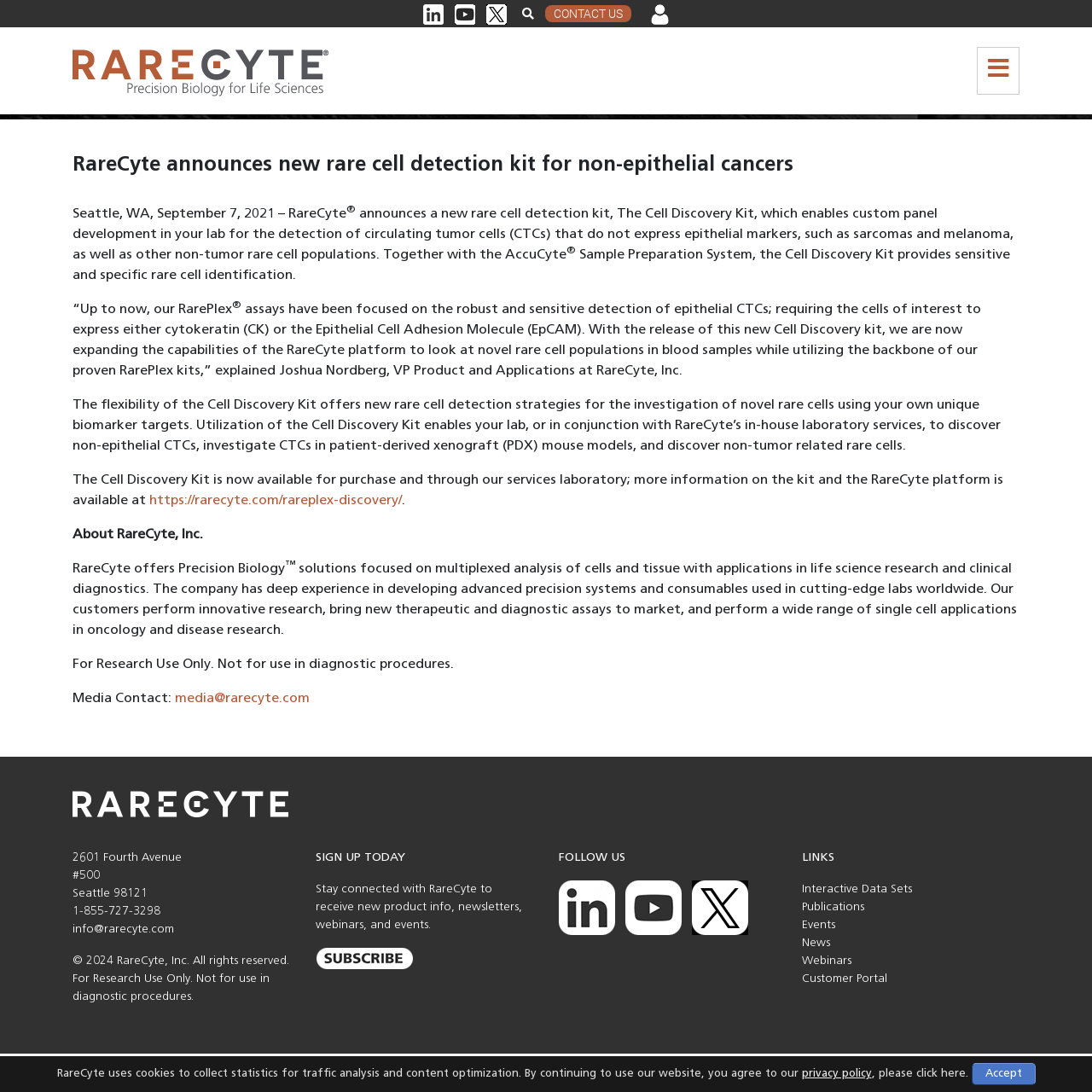Describe all significant elements and features of the webpage.

The webpage is about RareCyte, a company that offers precision biology solutions, and it announces a new rare cell detection kit for non-epithelial cancers. At the top of the page, there are several links and images, including a logo, a button with a search icon, and links to "CONTACT US" and "Customer Portal". 

Below these links, there is a heading that reads "NEWS & EVENTS News" followed by a subheading that announces the new rare cell detection kit. The article explains that the kit enables custom panel development in labs for the detection of circulating tumor cells (CTCs) that do not express epithelial markers, such as sarcomas and melanoma, as well as other non-tumor rare cell populations.

The article continues to describe the features and benefits of the Cell Discovery Kit, including its flexibility and ability to discover non-epithelial CTCs, investigate CTCs in patient-derived xenograft (PDX) mouse models, and discover non-tumor related rare cells. There is also a quote from Joshua Nordberg, VP Product and Applications at RareCyte, Inc., explaining the significance of this new kit.

Further down the page, there is a section about RareCyte, Inc., which describes the company's focus on multiplexed analysis of cells and tissue with applications in life science research and clinical diagnostics. The company's experience in developing advanced precision systems and consumables is also highlighted.

The page also includes a section with contact information, including an address, phone number, and email address. There are also links to social media platforms, such as LinkedIn, YouTube, and Twitter, as well as links to other resources, including interactive data sets, publications, events, news, webinars, and a customer portal.

At the bottom of the page, there is a section with a notice about the use of cookies on the website, a link to the privacy policy, and a button to accept the policy.